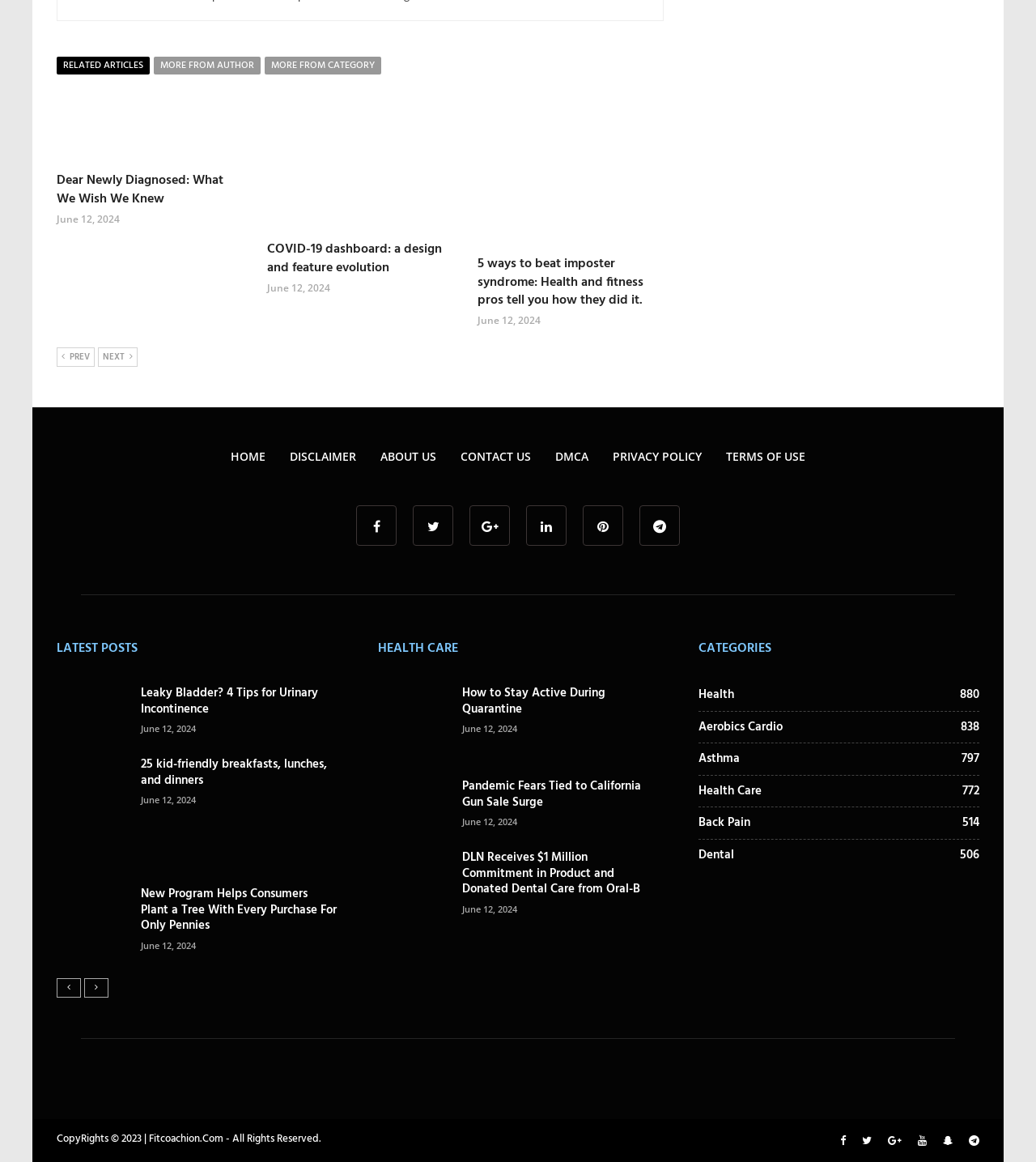Please locate the bounding box coordinates of the region I need to click to follow this instruction: "Go to 'HOME'".

[0.223, 0.386, 0.256, 0.4]